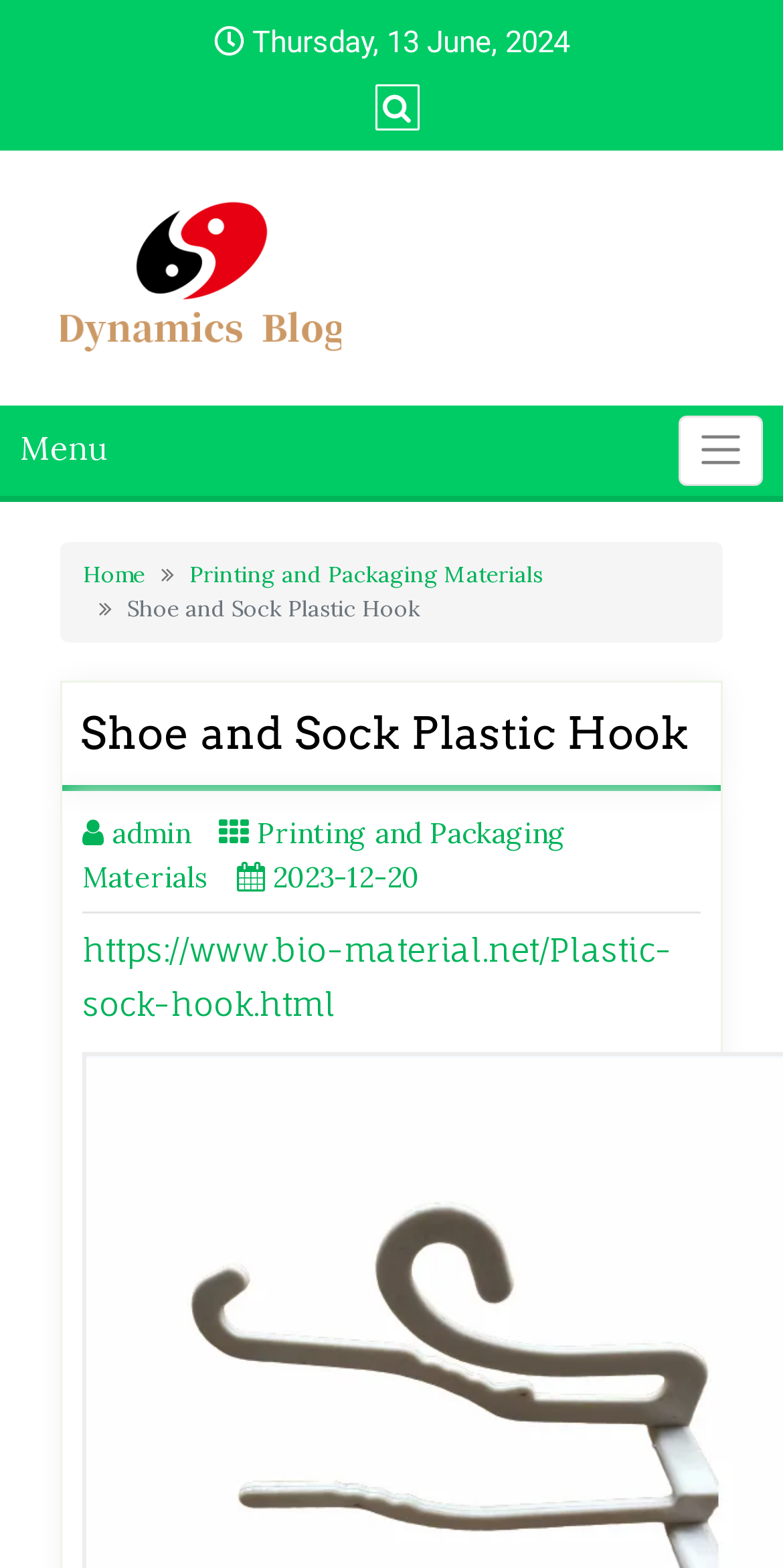Deliver a detailed narrative of the webpage's visual and textual elements.

The webpage is about a product called "Shoe and Sock Plastic Hook" from Dynamics Blog. At the top, there is a date "Thursday, 13 June, 2024" and a search icon. Below the date, there is a logo of Dynamics Blog, which is an image, and a link to the blog's homepage. To the right of the logo, there is a "Menu" button and a navigation breadcrumb that shows the path "Home > Printing and Packaging Materials > Shoe and Sock Plastic Hook".

Below the navigation breadcrumb, there is a large heading that reads "Shoe and Sock Plastic Hook". Under the heading, there are three links: one to an admin page, one to a category page "Printing and Packaging Materials", and one to a date "2023-12-20". A horizontal separator line follows these links.

The main content of the page is a product description, which is a link to the product page "https://www.bio-material.net/Plastic-sock-hook.html". The product details include its size, color, material, and features, such as being compostable. The material used is PLA bio-based fully degradable material.